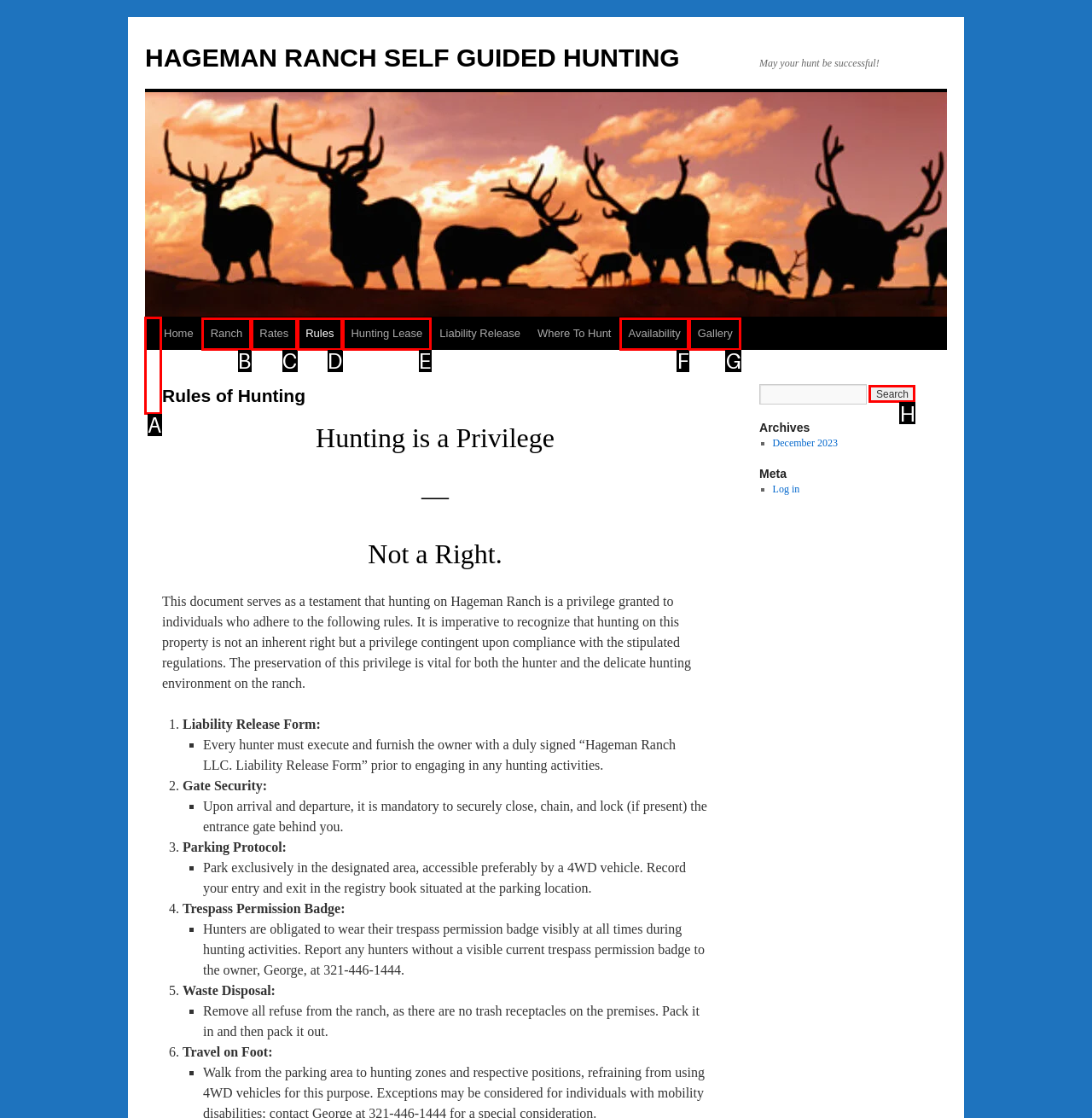Select the letter of the element you need to click to complete this task: Search for something
Answer using the letter from the specified choices.

H